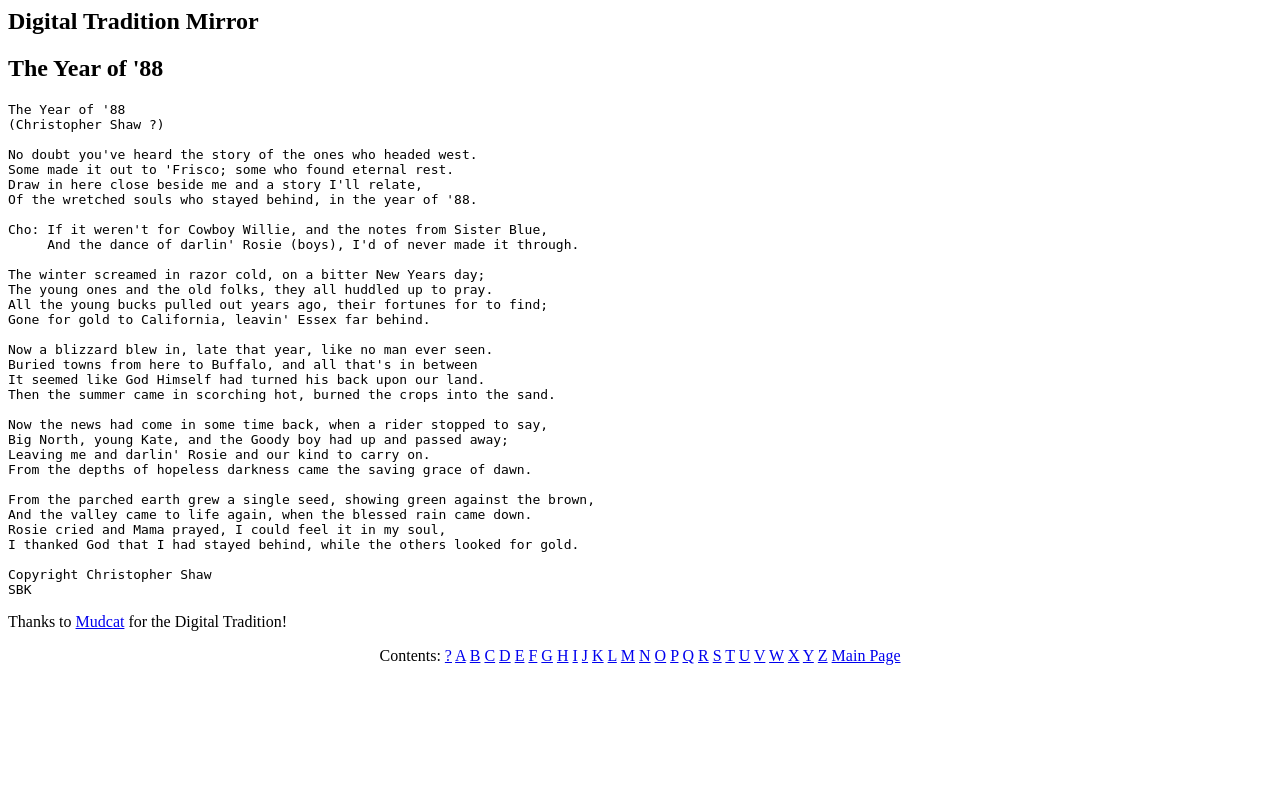What is the purpose of the links from A to Z?
Give a single word or phrase as your answer by examining the image.

Contents